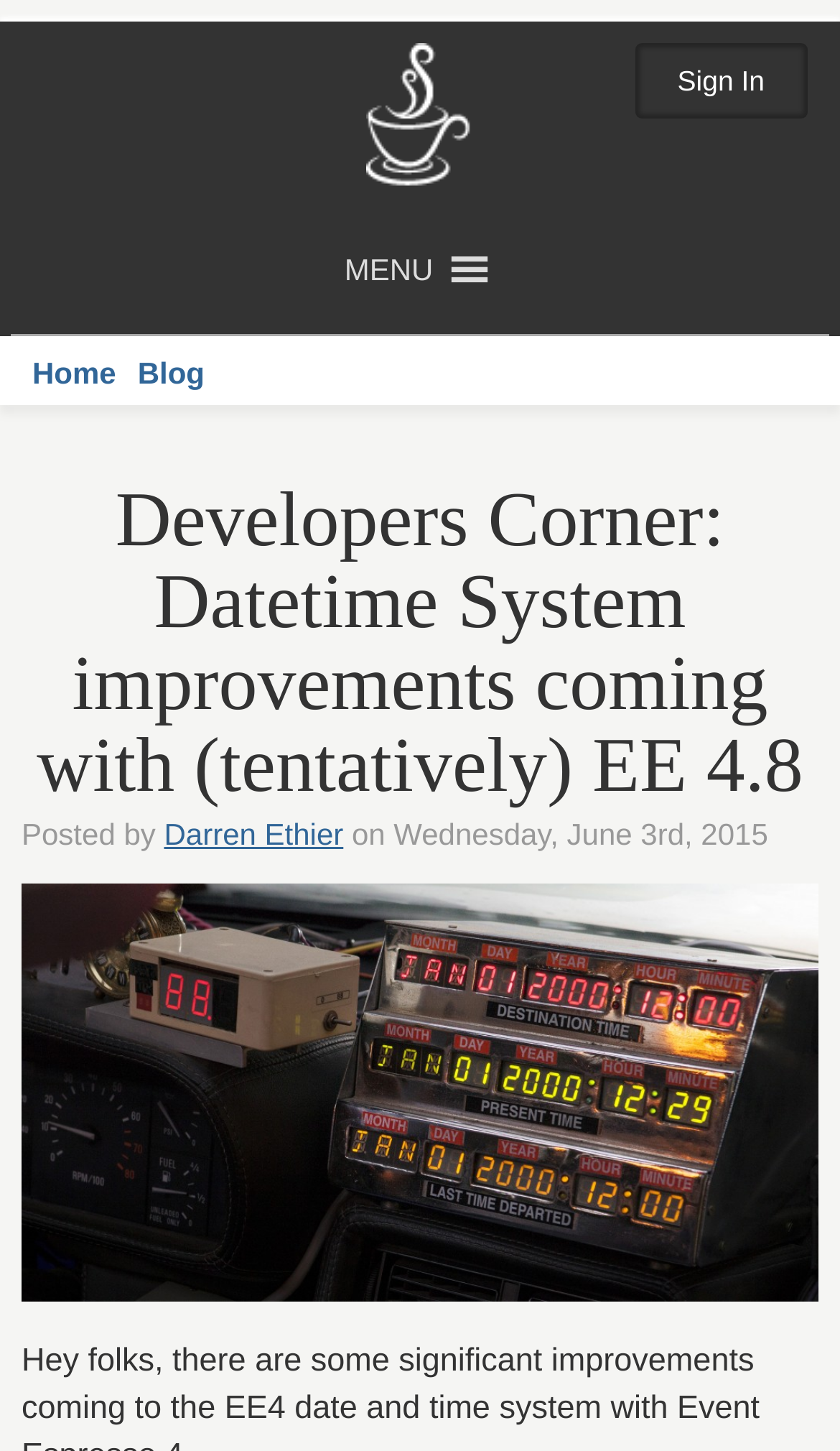What is the date of the post?
Please answer the question with as much detail and depth as you can.

I found the date of the post by looking at the text 'on Wednesday, June 3rd, 2015' which is located below the author's name, indicating the date when the article was posted.